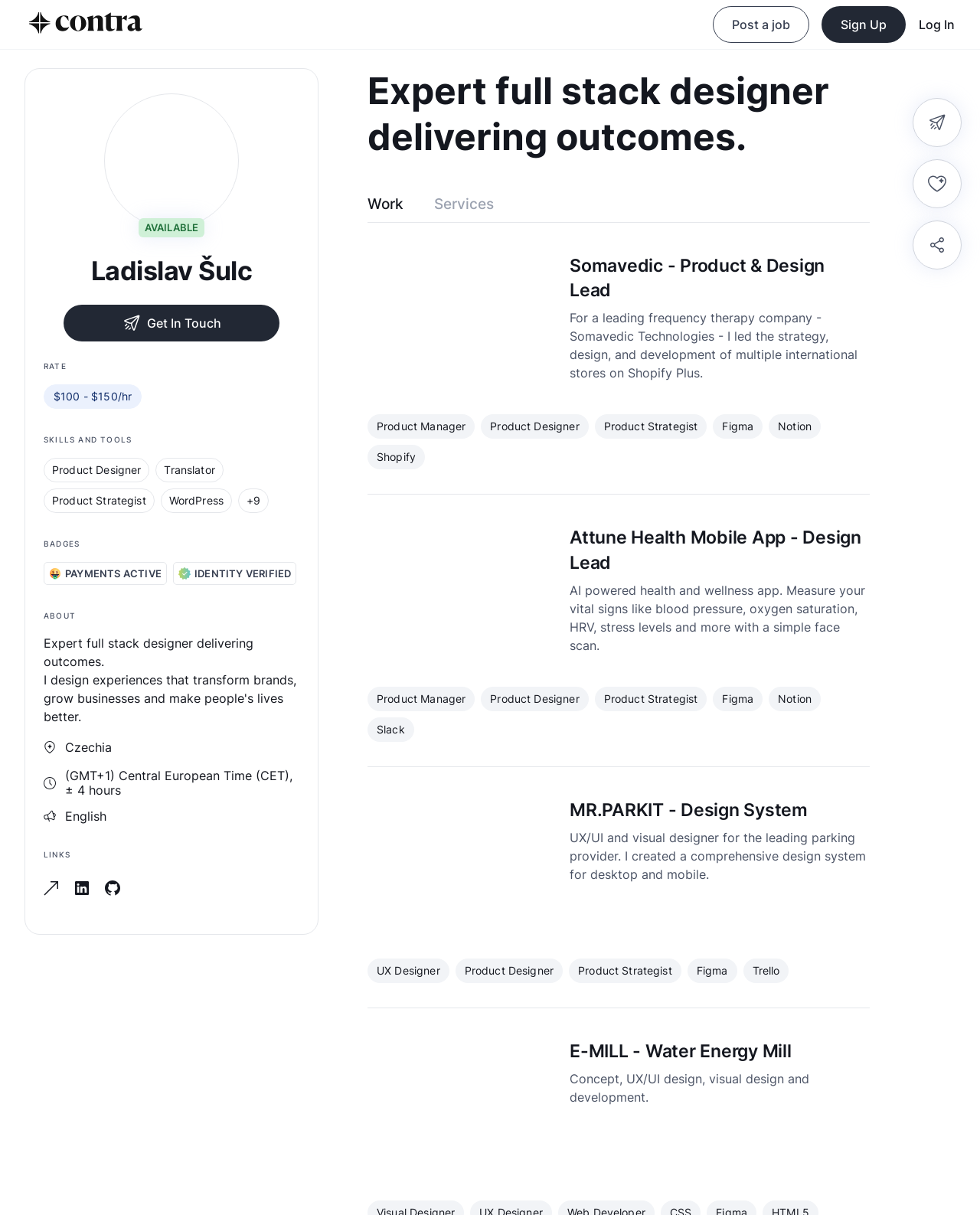Illustrate the webpage's structure and main components comprehensively.

This webpage is a profile page for Ladislav Šulc on Contra, a freelance marketplace. At the top left corner, there is a link to the home page, accompanied by a small image. On the top right corner, there are three links: "Post a job", "Sign Up", and "Log In". 

Below the top navigation bar, there is a profile sidebar on the left side, which takes up about a quarter of the page width. Within the sidebar, there is a profile picture, followed by the name "Ladislav Šulc" in a heading element. Below the name, there is a button "Get In Touch" with an image. The sidebar also includes information about the freelancer's availability, rate, skills, and tools. There are several links to specific skills and tools, such as "Product Designer", "Translator", and "Figma". 

On the right side of the sidebar, there is a main content area that takes up about three-quarters of the page width. At the top, there is a heading that reads "Expert full stack designer delivering outcomes." Below the heading, there are several tabs, including "Work" and "Services". 

The main content area is divided into several sections, each describing a project or experience. The first section is about Somavedic, a frequency therapy company, where Ladislav Šulc led the strategy, design, and development of multiple international stores on Shopify Plus. There are several links and images related to this project. 

The second section is about Attune Health Mobile App, an AI-powered health and wellness app, where Ladislav Šulc was the design lead. There are also several links and images related to this project. 

Throughout the page, there are several buttons and links to add or view more information about the freelancer's skills, tools, and experiences.